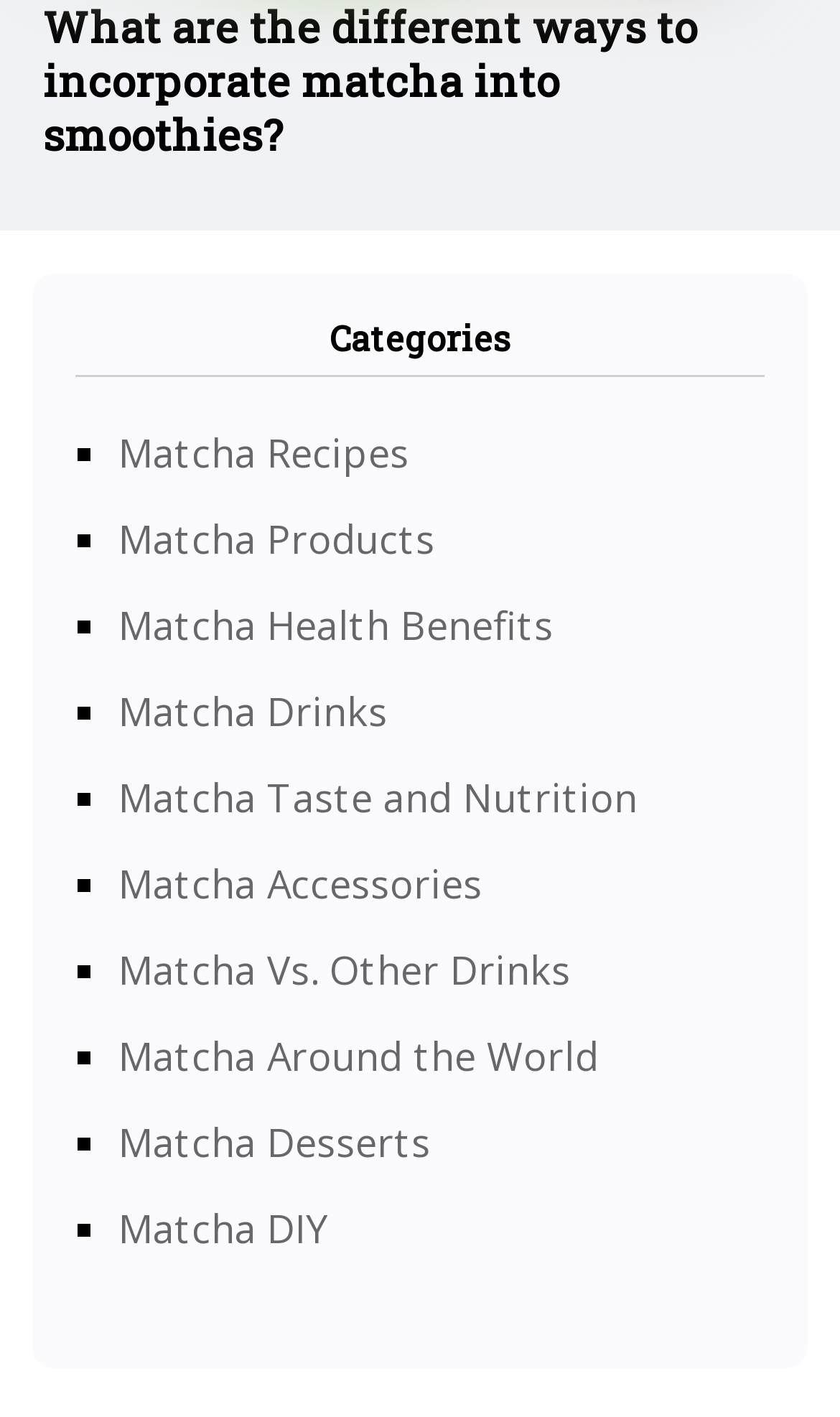How many categories are listed?
Examine the image closely and answer the question with as much detail as possible.

I counted the number of links under the 'Categories' heading, and there are 11 links, each representing a category.